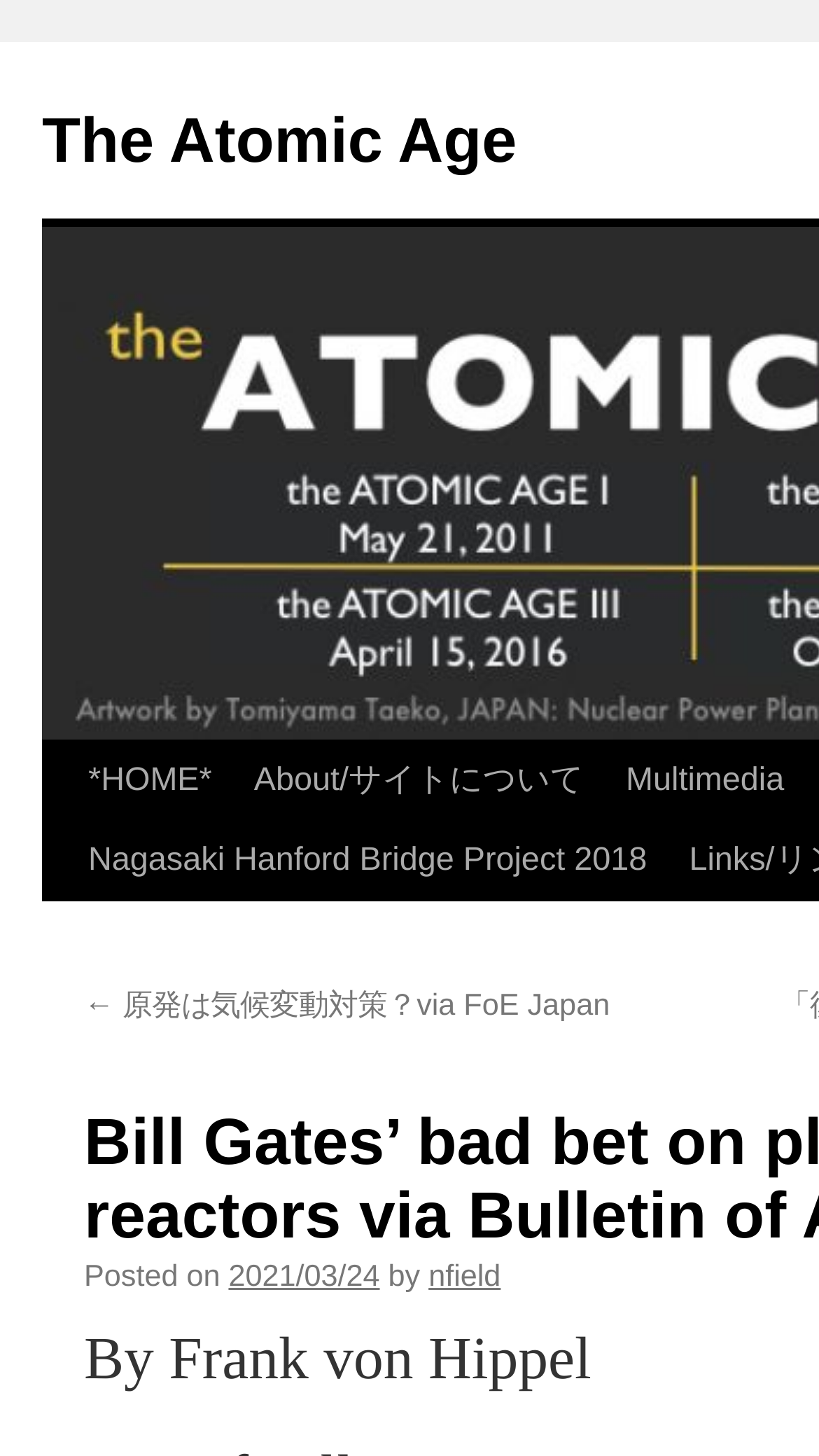Predict the bounding box coordinates of the area that should be clicked to accomplish the following instruction: "check the post date". The bounding box coordinates should consist of four float numbers between 0 and 1, i.e., [left, top, right, bottom].

[0.279, 0.865, 0.464, 0.888]